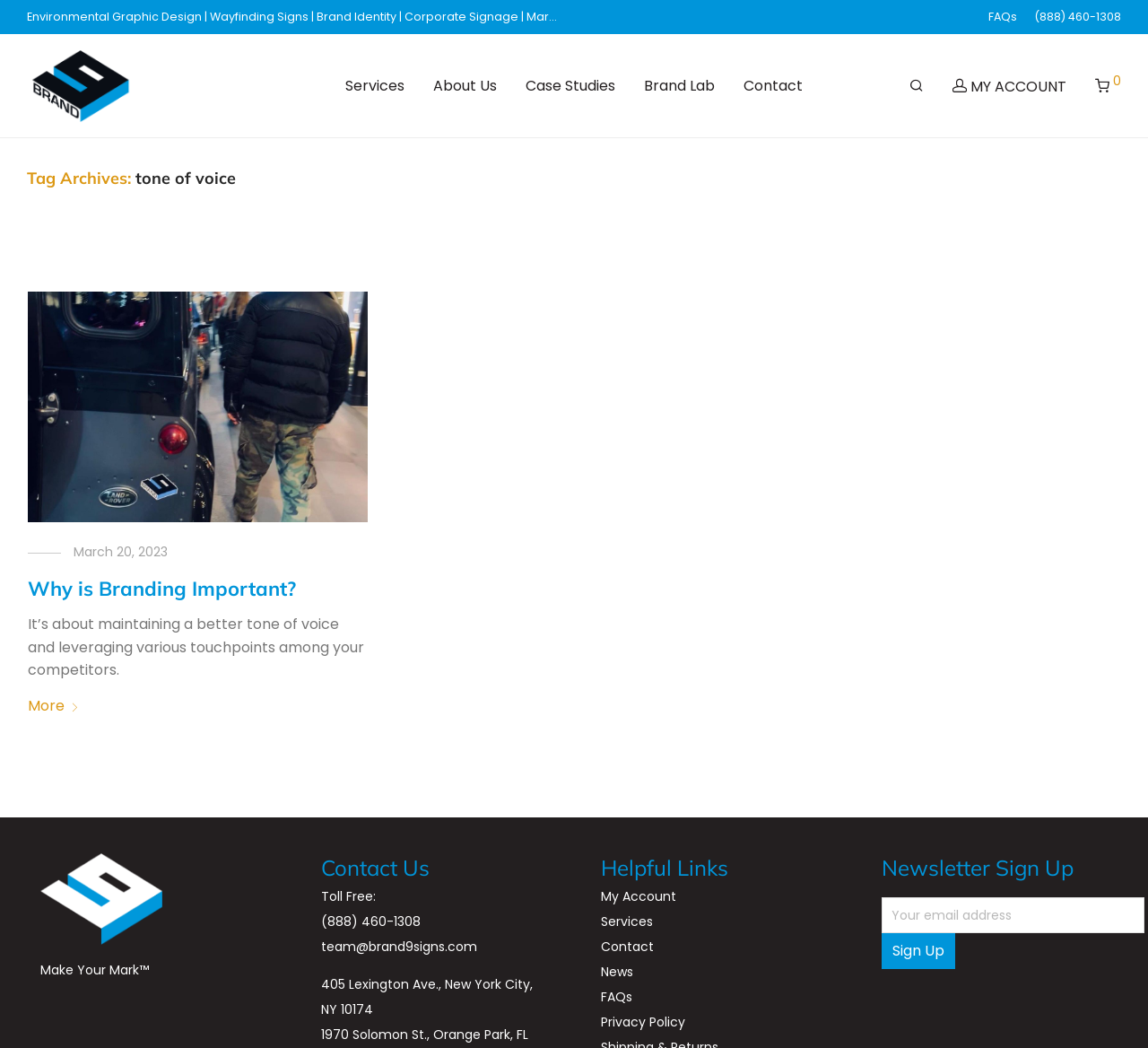Provide a thorough and detailed response to the question by examining the image: 
What is the topic of the article?

I found the topic of the article by looking at the heading 'Tag Archives: tone of voice' which suggests that the article is about tone of voice.